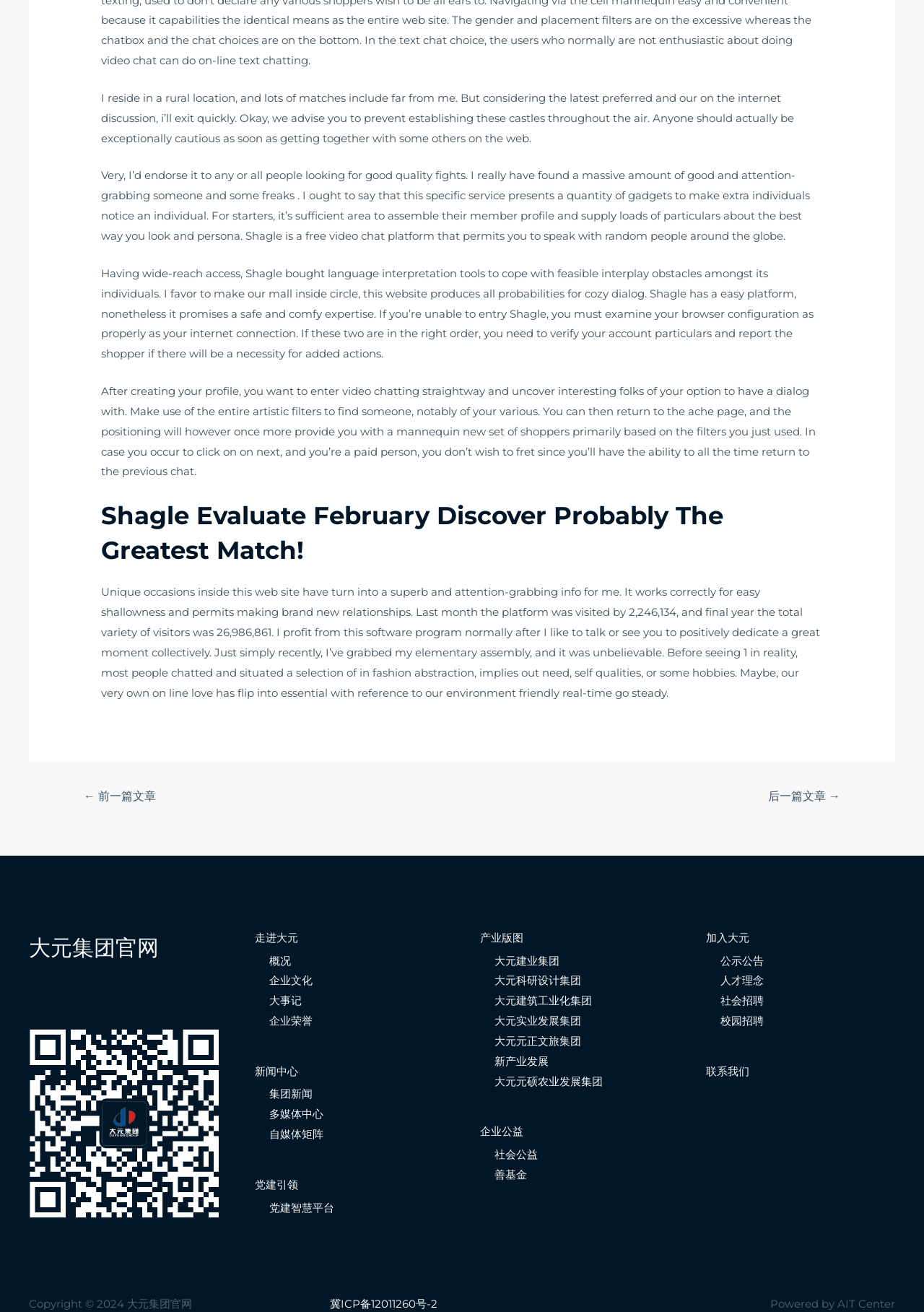Provide a thorough and detailed response to the question by examining the image: 
What is the name of the company mentioned in the footer?

The answer can be found in the StaticText element with the text '大元集团官网' in the Footer Widget 1 section.